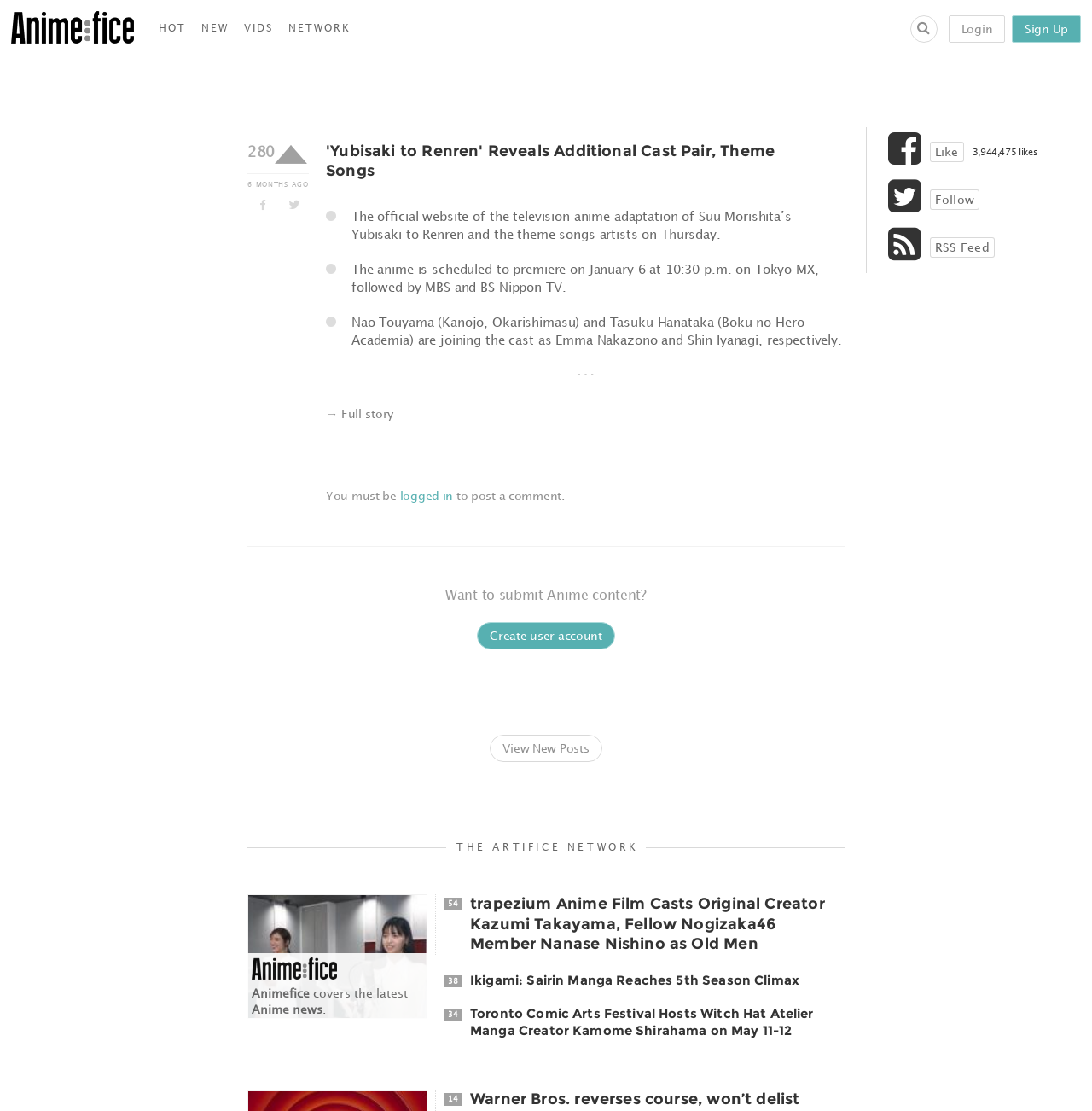Locate the primary headline on the webpage and provide its text.

'Yubisaki to Renren' Reveals Additional Cast Pair, Theme Songs